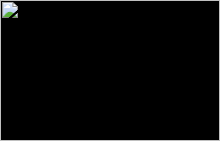Detail every aspect of the image in your description.

The image appears to be a small graphic emblem, possibly featuring a landscape design with green hills and a blue sky, suggestive of racing themes, which would resonate with the content of KARNAC Drag Racing News. This site provides updates and insights into drag racing events, news, and stories related to the motorsport community. The placement of the image likely serves as a visual complement to the related news articles, enhancing the overall aesthetic and engagement of the webpage dedicated to drag racing enthusiasts.